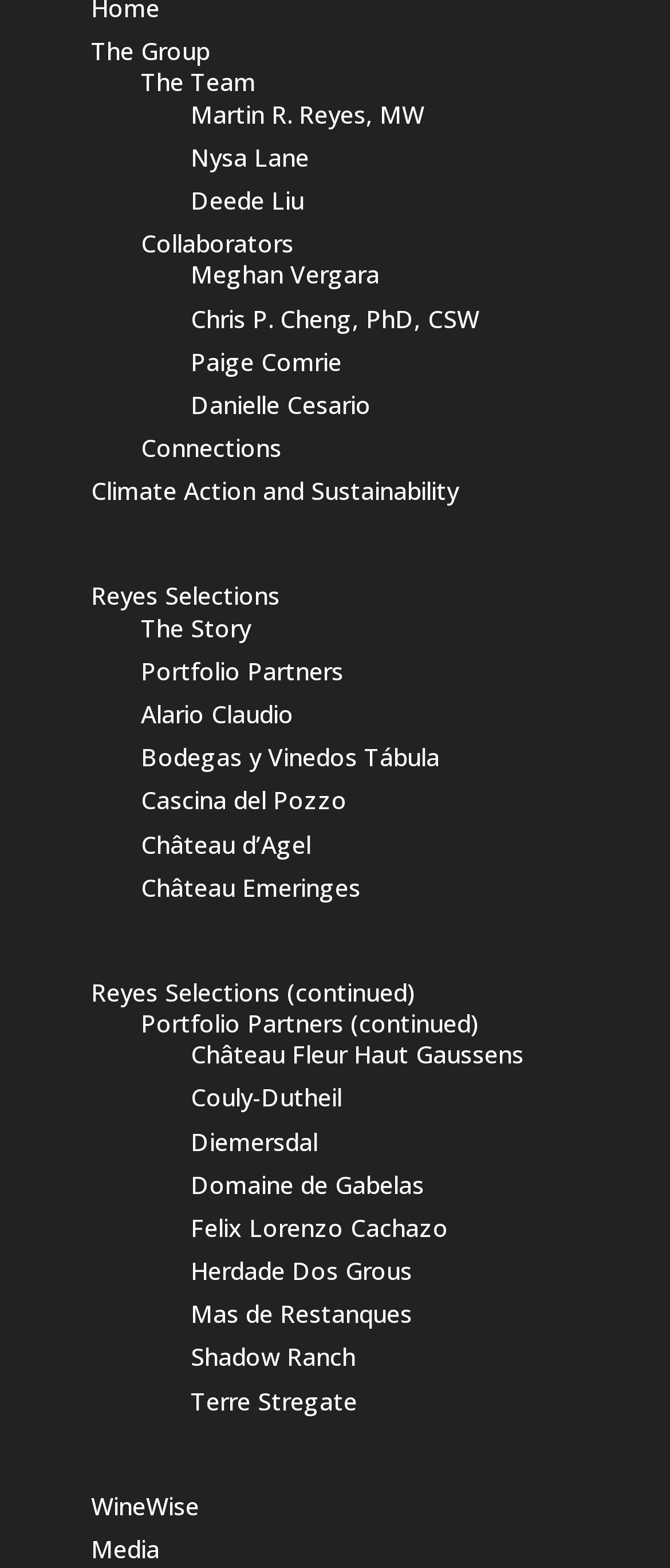What is the last link in the 'Reyes Selections' section?
Please provide a single word or phrase in response based on the screenshot.

Reyes Selections (continued)